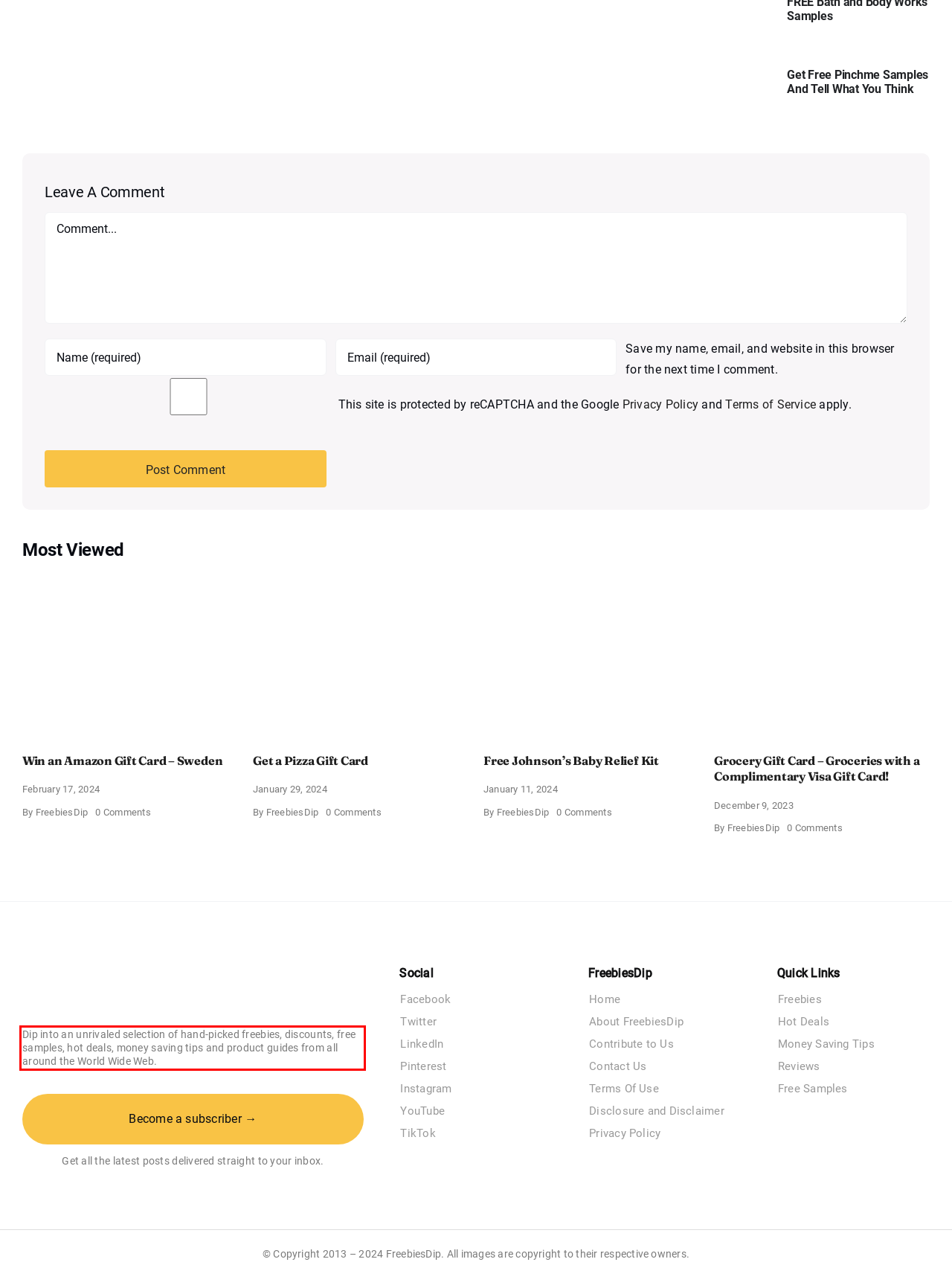Please look at the webpage screenshot and extract the text enclosed by the red bounding box.

Dip into an unrivaled selection of hand-picked freebies, discounts, free samples, hot deals, money saving tips and product guides from all around the World Wide Web.